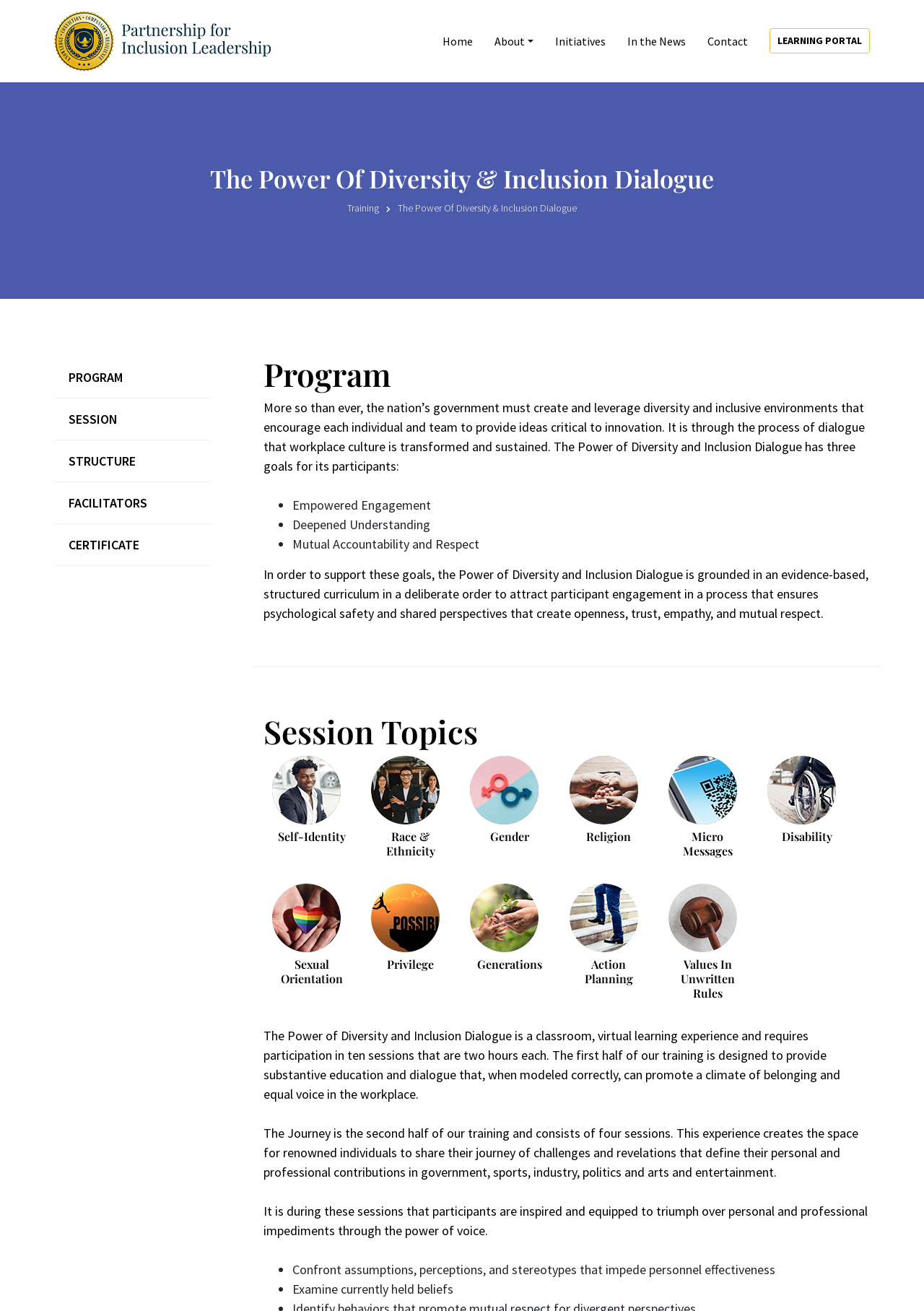Provide a one-word or brief phrase answer to the question:
What is the duration of each session in the training program?

2 hours